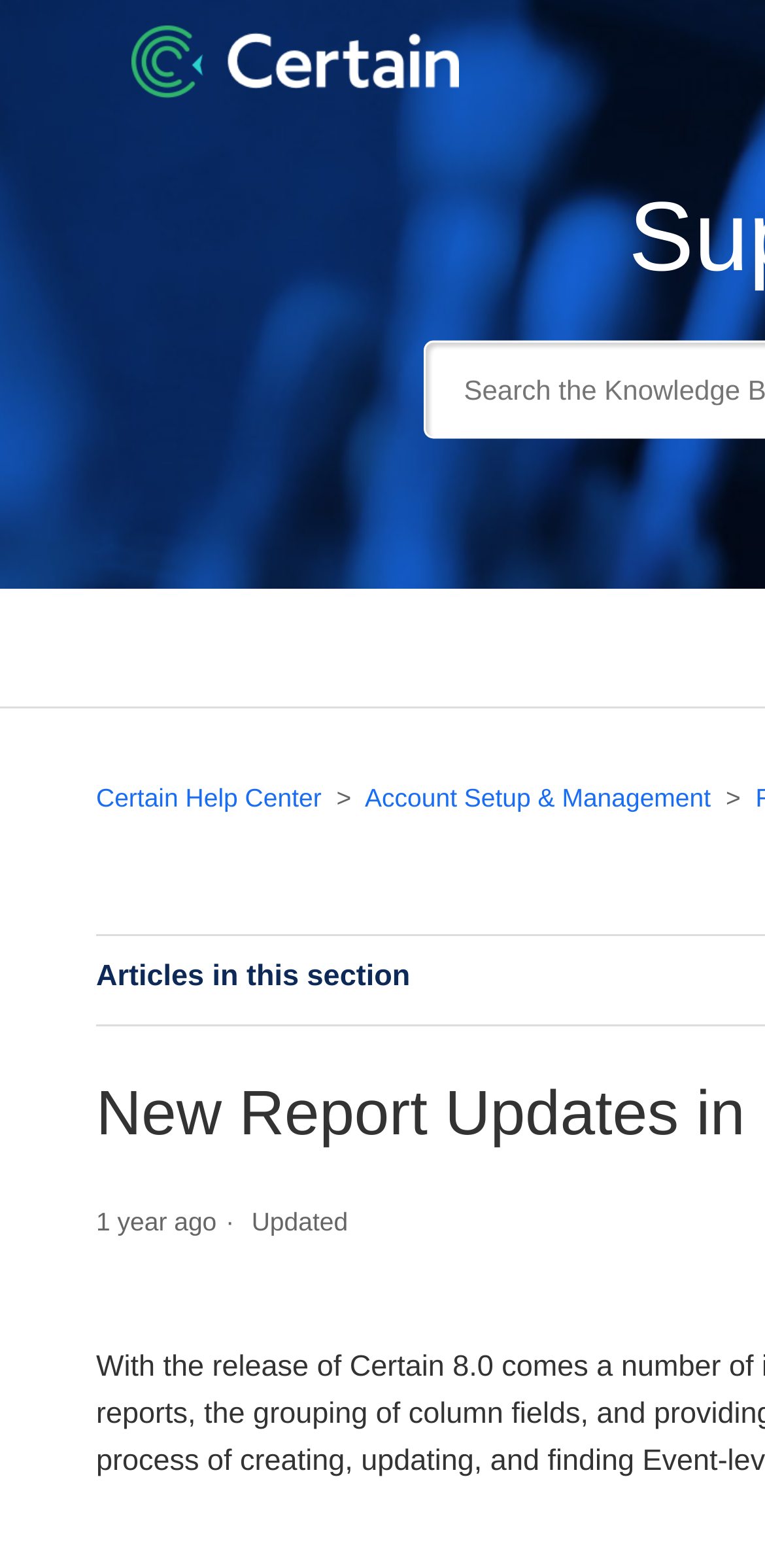Please provide a one-word or short phrase answer to the question:
How many list items are there in the sidebar?

2